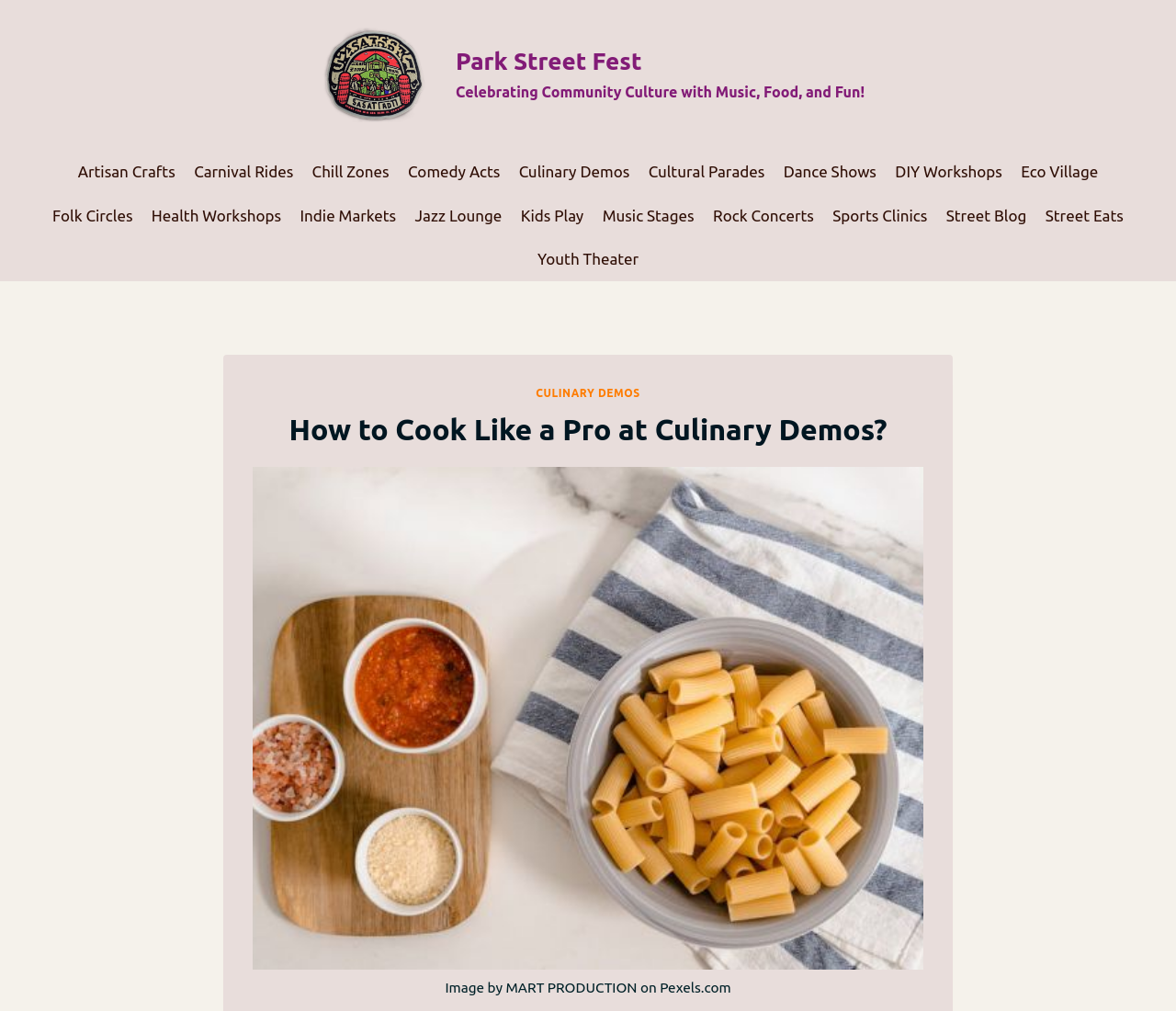Construct a comprehensive caption that outlines the webpage's structure and content.

The webpage is about Park Street Fest, a community event celebrating culture with music, food, and fun. At the top, there is a link to the Park Street Fest website, accompanied by a small image of the festival's logo. Below this, there is a primary navigation menu with 19 links to different sections of the festival, including Artisan Crafts, Carnival Rides, Chill Zones, Comedy Acts, Culinary Demos, and more. These links are arranged horizontally across the page.

The main content of the page is focused on Culinary Demos, with a large header that reads "How to Cook Like a Pro at Culinary Demos?" Above this header, there is a link to the Culinary Demos section. Below the header, there is a large image of a culinary demo, featuring sliced cheese on a brown ceramic bowl. At the bottom of the image, there is a credit line stating that the image is by MART PRODUCTION on Pexels.com.

Overall, the page provides an overview of the Park Street Fest event, with a focus on the Culinary Demos section, and offers easy navigation to other sections of the festival.